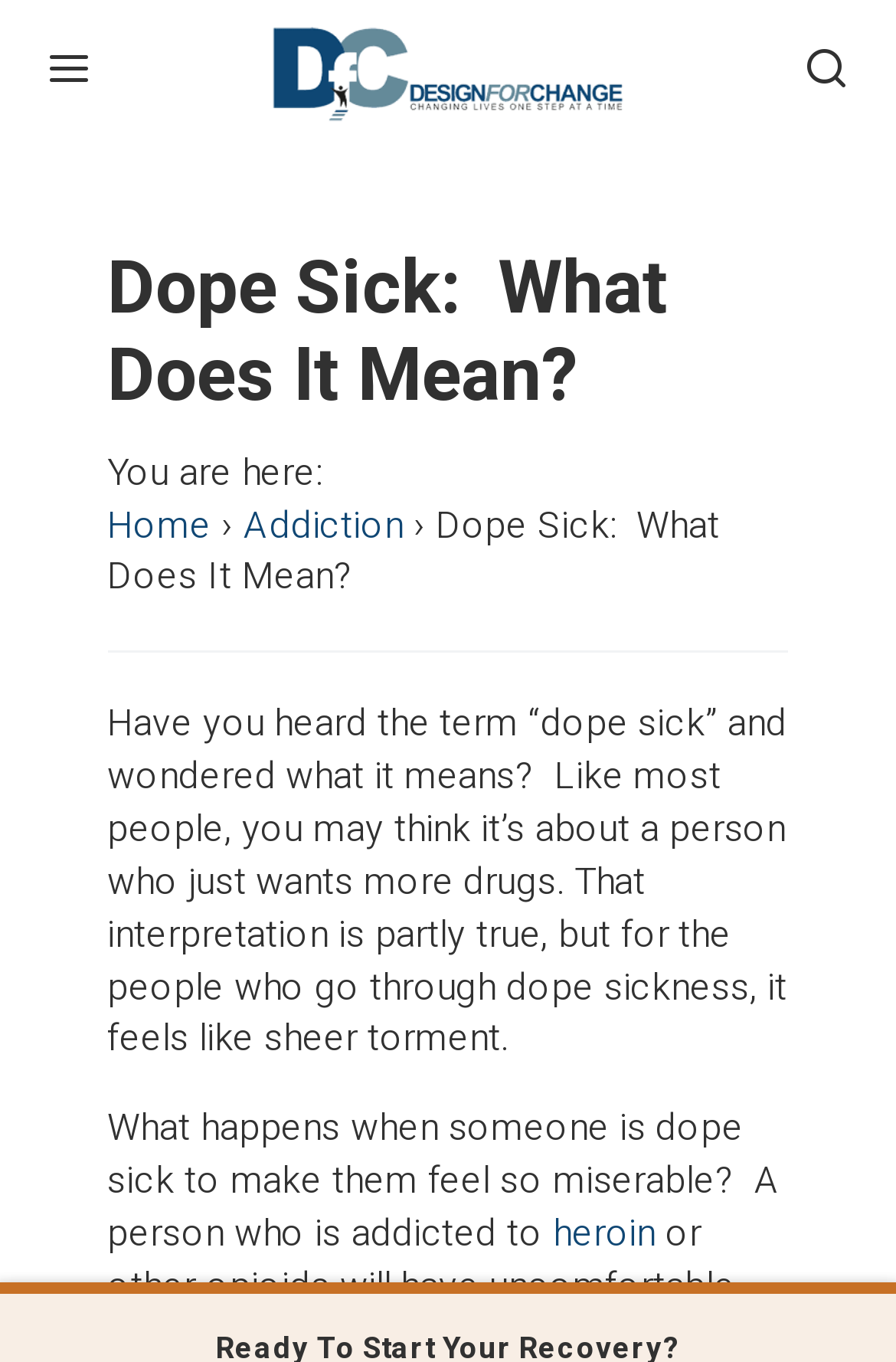What is the substance mentioned in the webpage?
Please provide a single word or phrase as your answer based on the screenshot.

Heroin